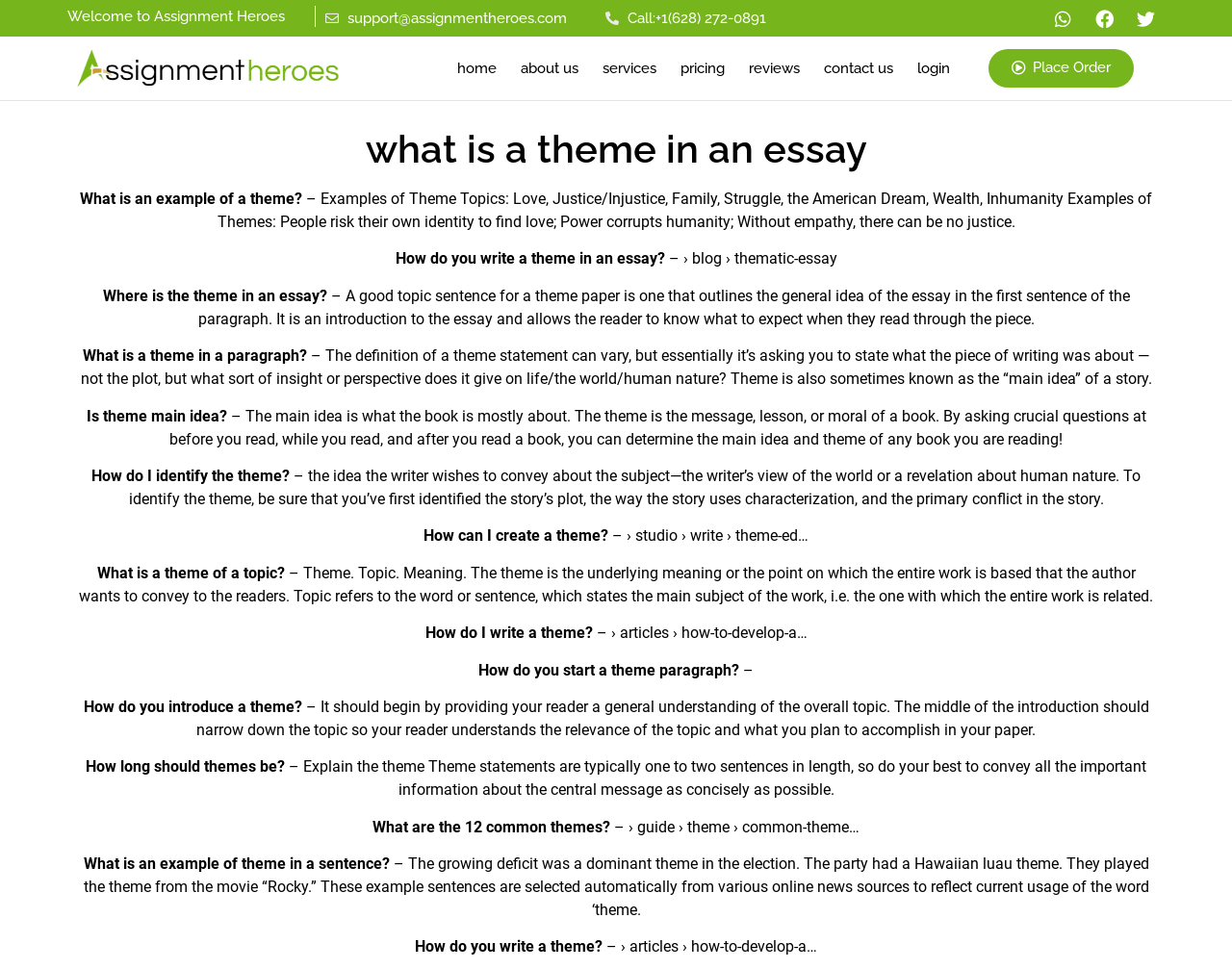Find the coordinates for the bounding box of the element with this description: "About Us".

[0.407, 0.048, 0.485, 0.093]